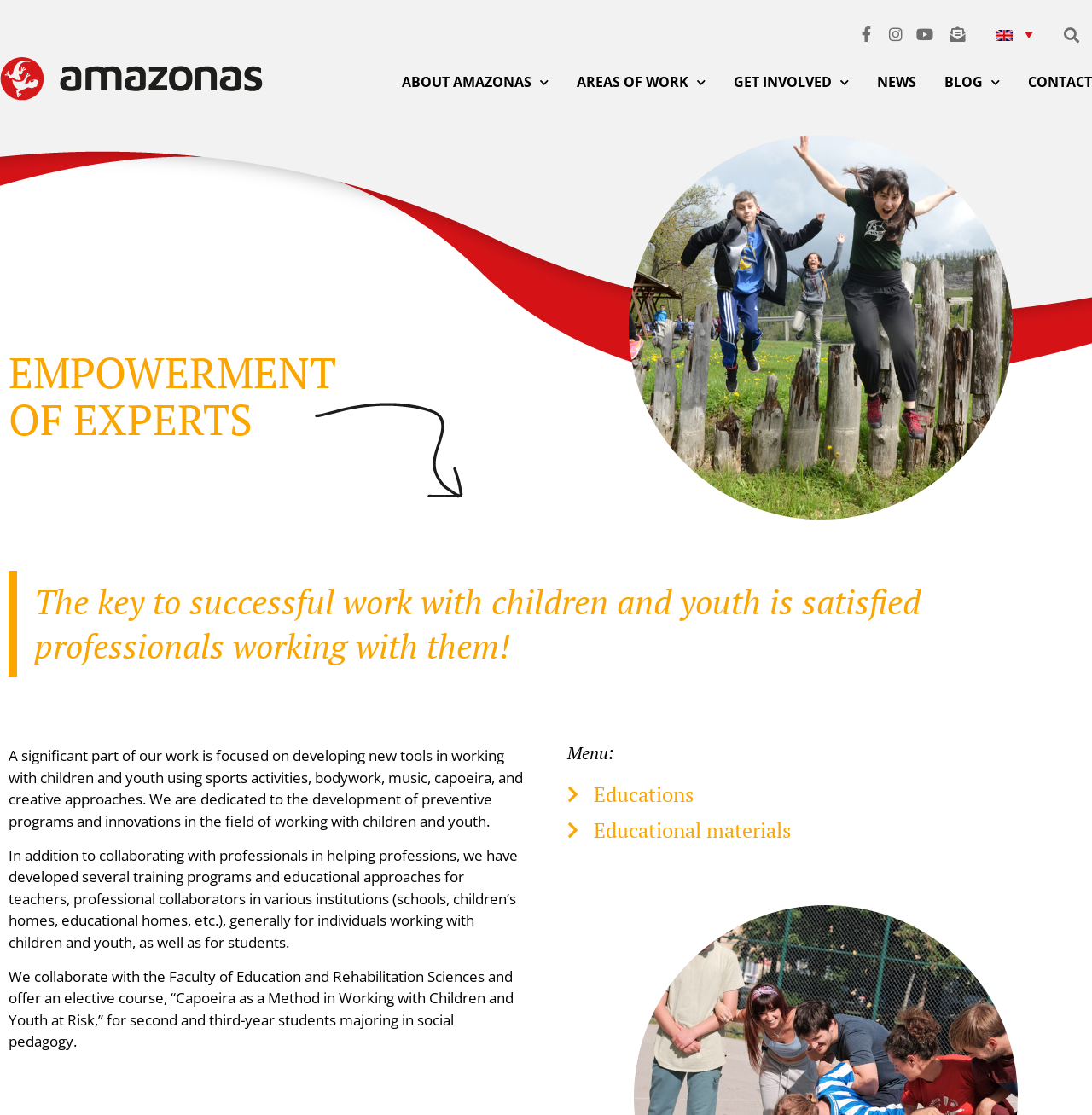Using the provided description: "GET INVOLVED", find the bounding box coordinates of the corresponding UI element. The output should be four float numbers between 0 and 1, in the format [left, top, right, bottom].

[0.671, 0.057, 0.777, 0.09]